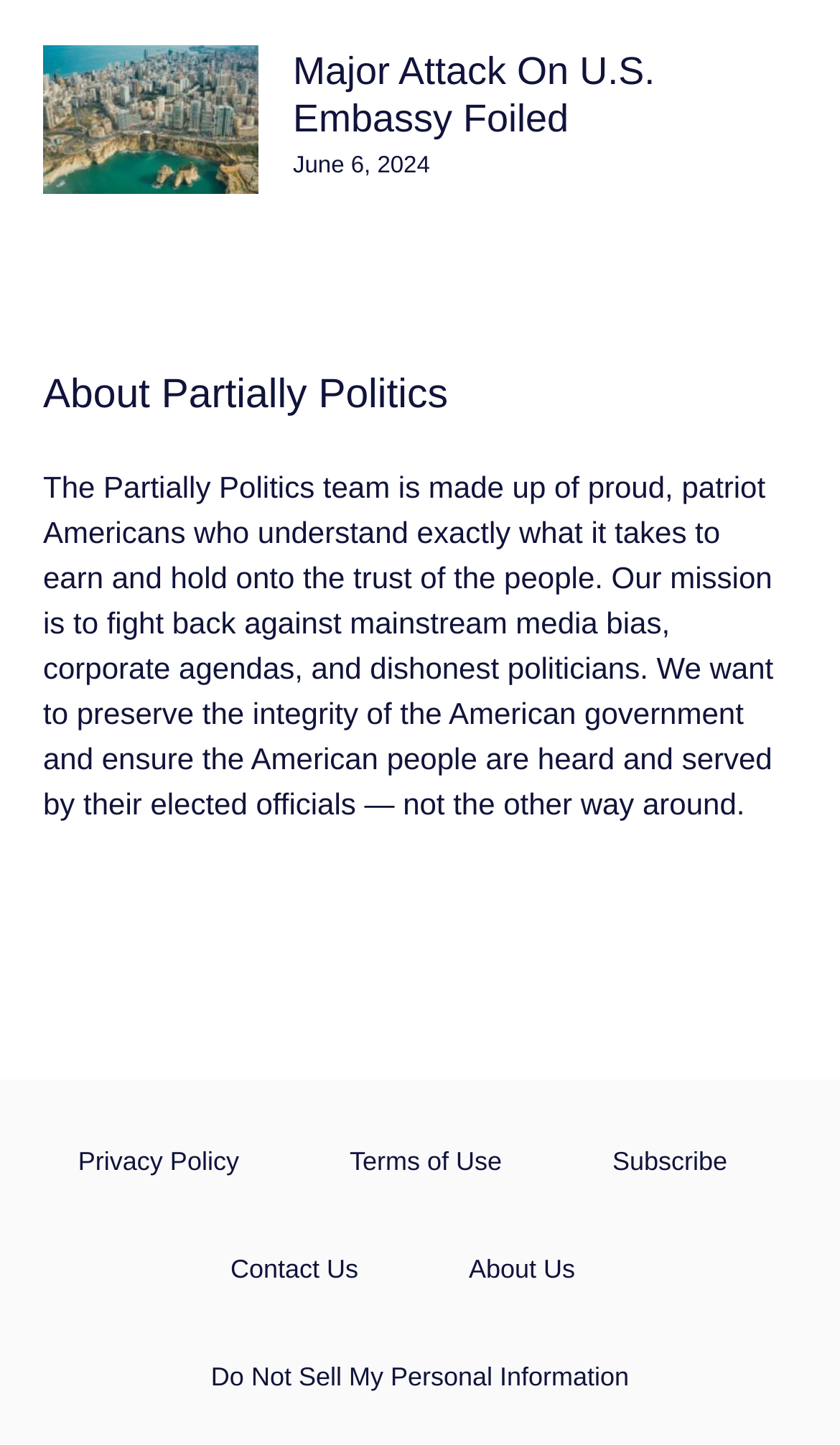Respond to the question below with a concise word or phrase:
What is the date of the news article?

June 6, 2024